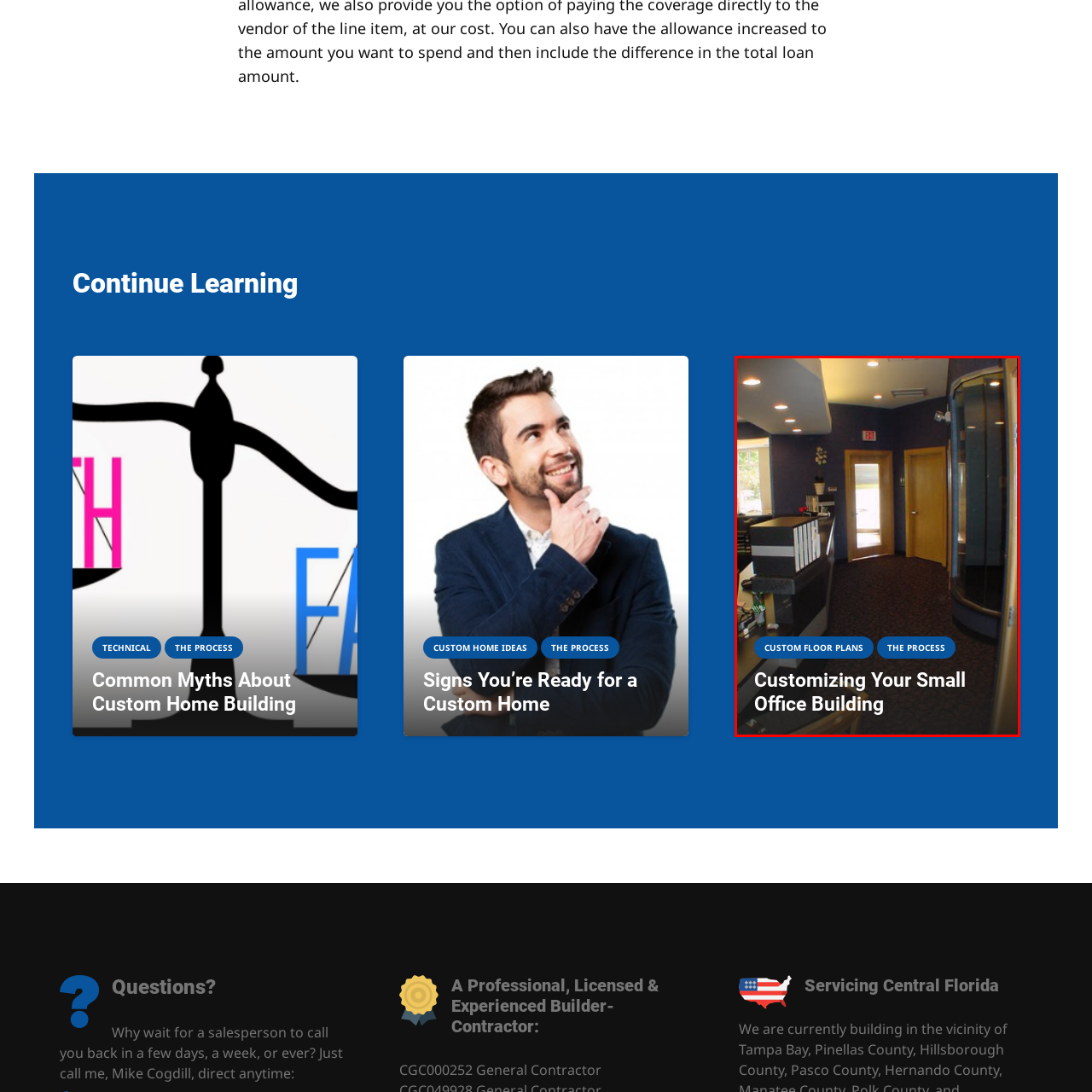Direct your attention to the section outlined in red and answer the following question with a single word or brief phrase: 
What is the ambiance of the office space?

Welcoming